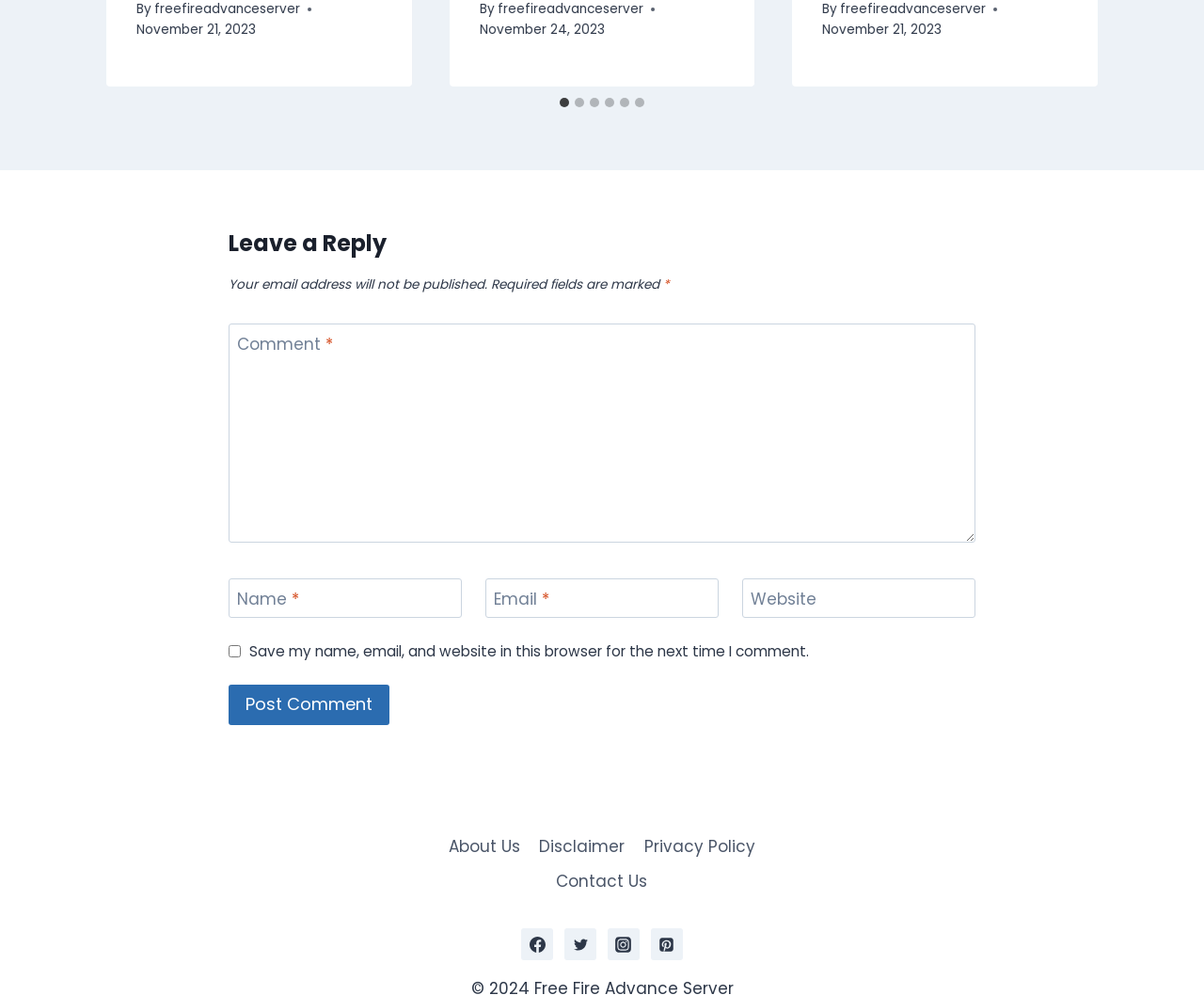Provide the bounding box coordinates of the HTML element described by the text: "freefireadvanceserver".

[0.698, 0.0, 0.819, 0.018]